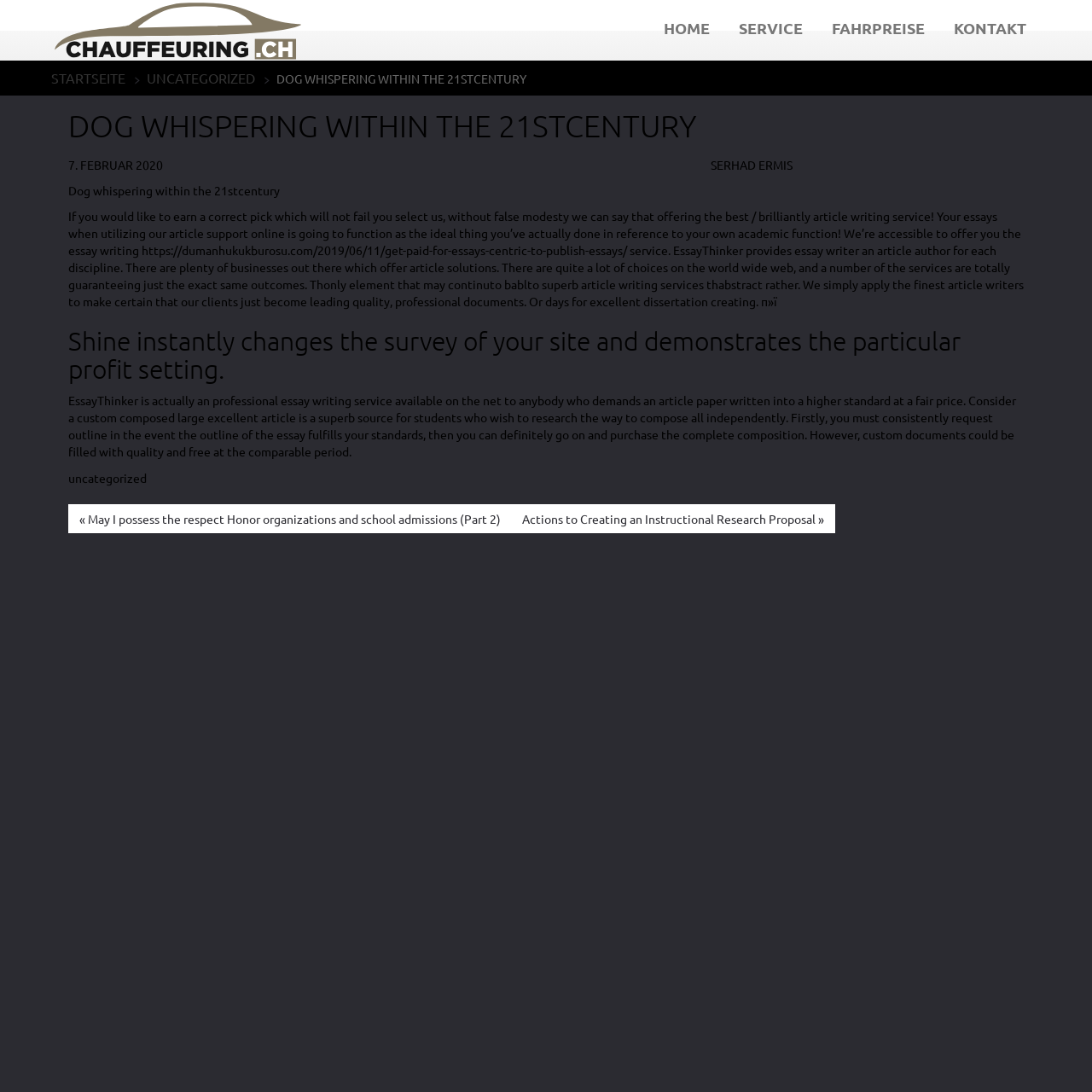Please determine the bounding box coordinates, formatted as (top-left x, top-left y, bottom-right x, bottom-right y), with all values as floating point numbers between 0 and 1. Identify the bounding box of the region described as: Serhad Ermis

[0.651, 0.144, 0.726, 0.158]